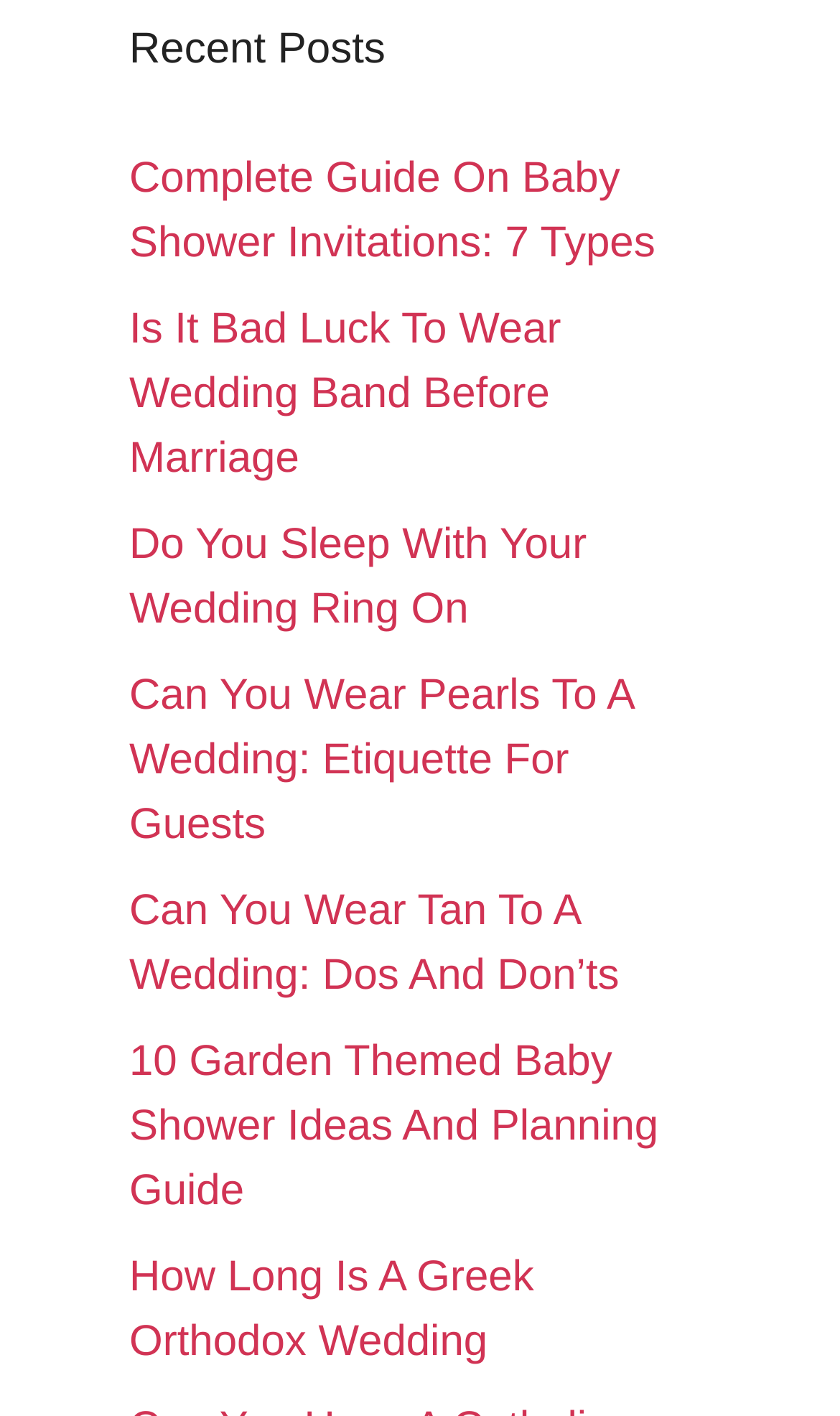Please identify the bounding box coordinates of the area I need to click to accomplish the following instruction: "view recent posts".

[0.154, 0.013, 0.846, 0.058]